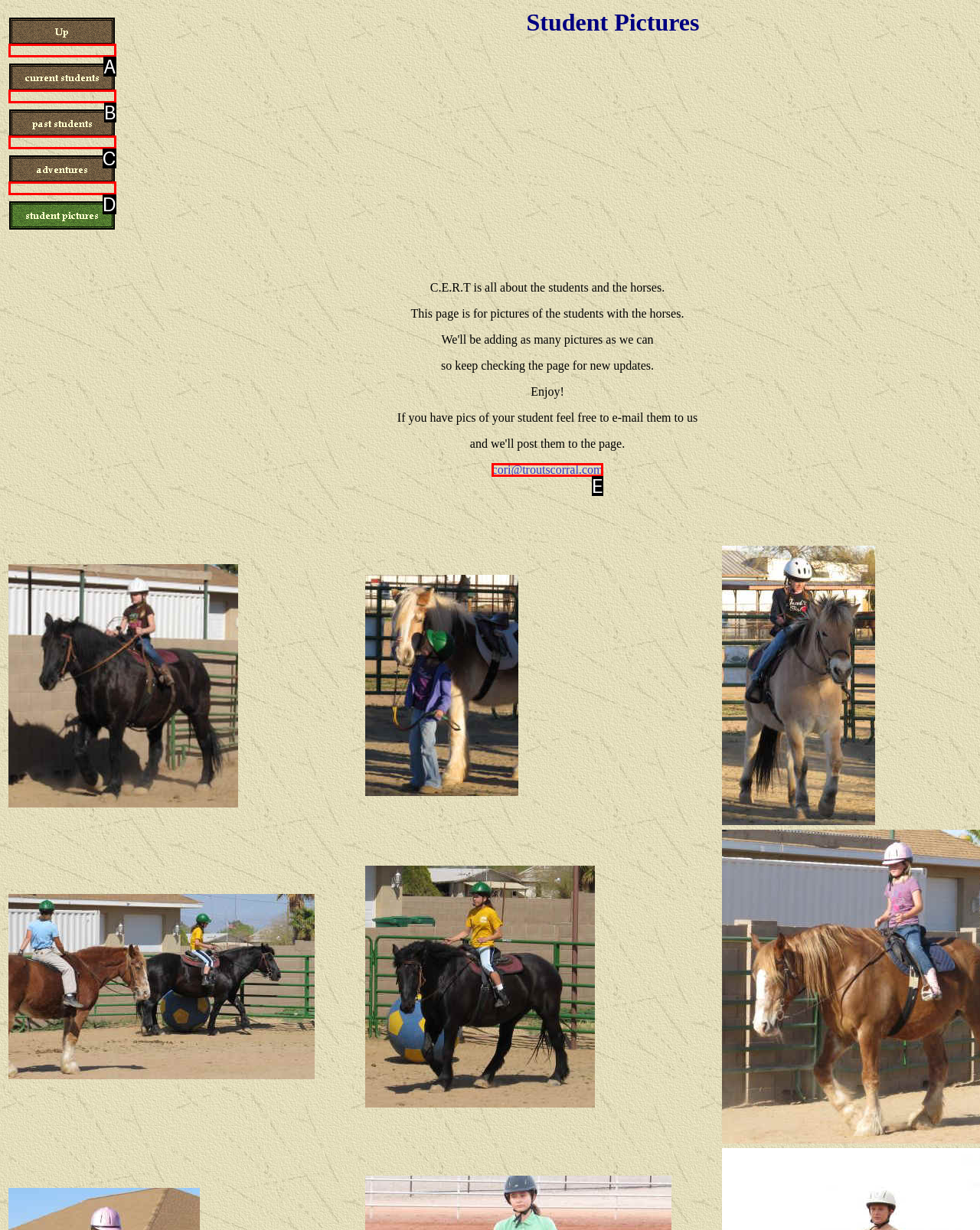Select the HTML element that fits the following description: alt="current students"
Provide the letter of the matching option.

B